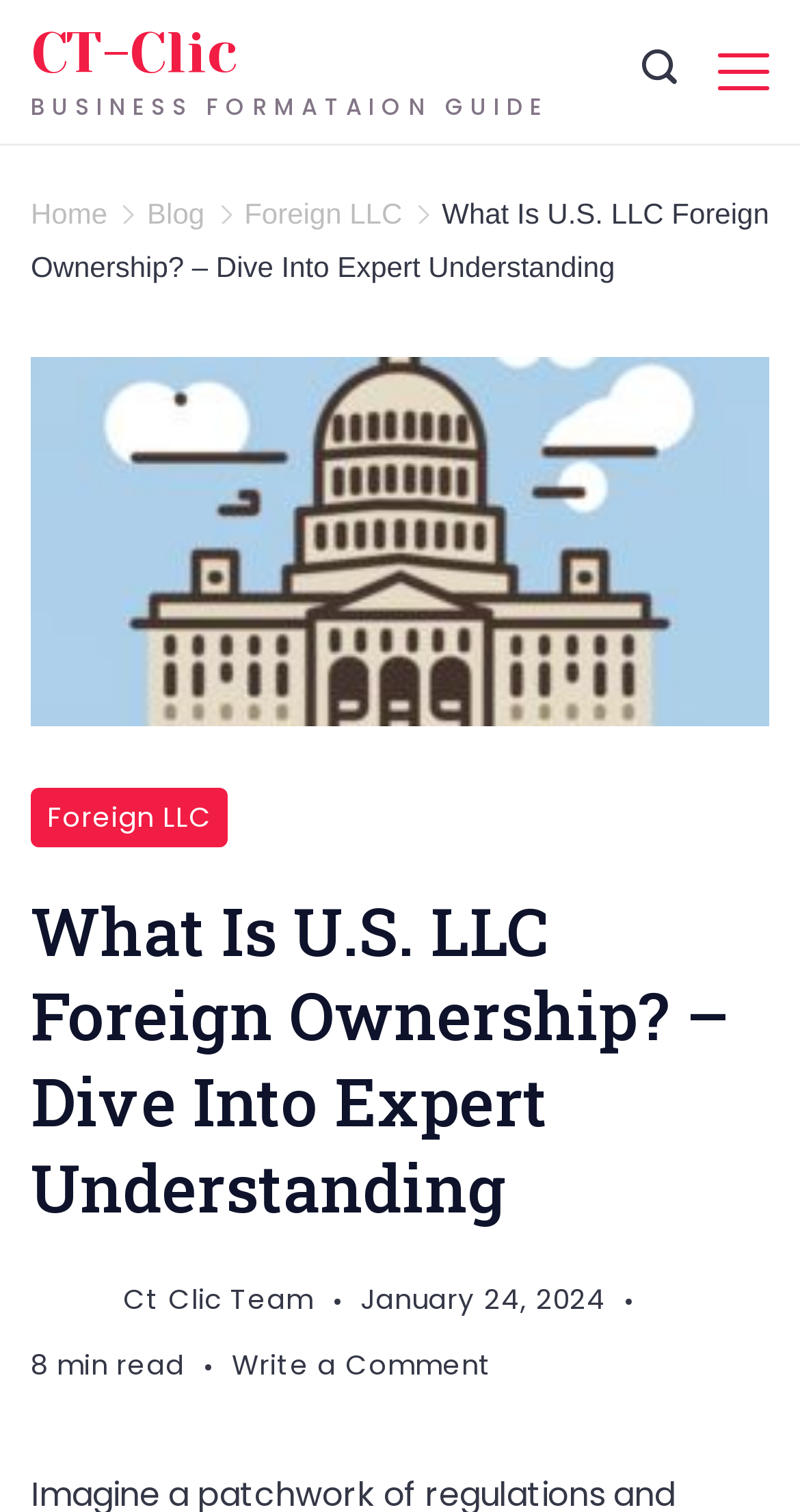Highlight the bounding box coordinates of the element you need to click to perform the following instruction: "Click the search icon."

[0.803, 0.033, 0.846, 0.062]